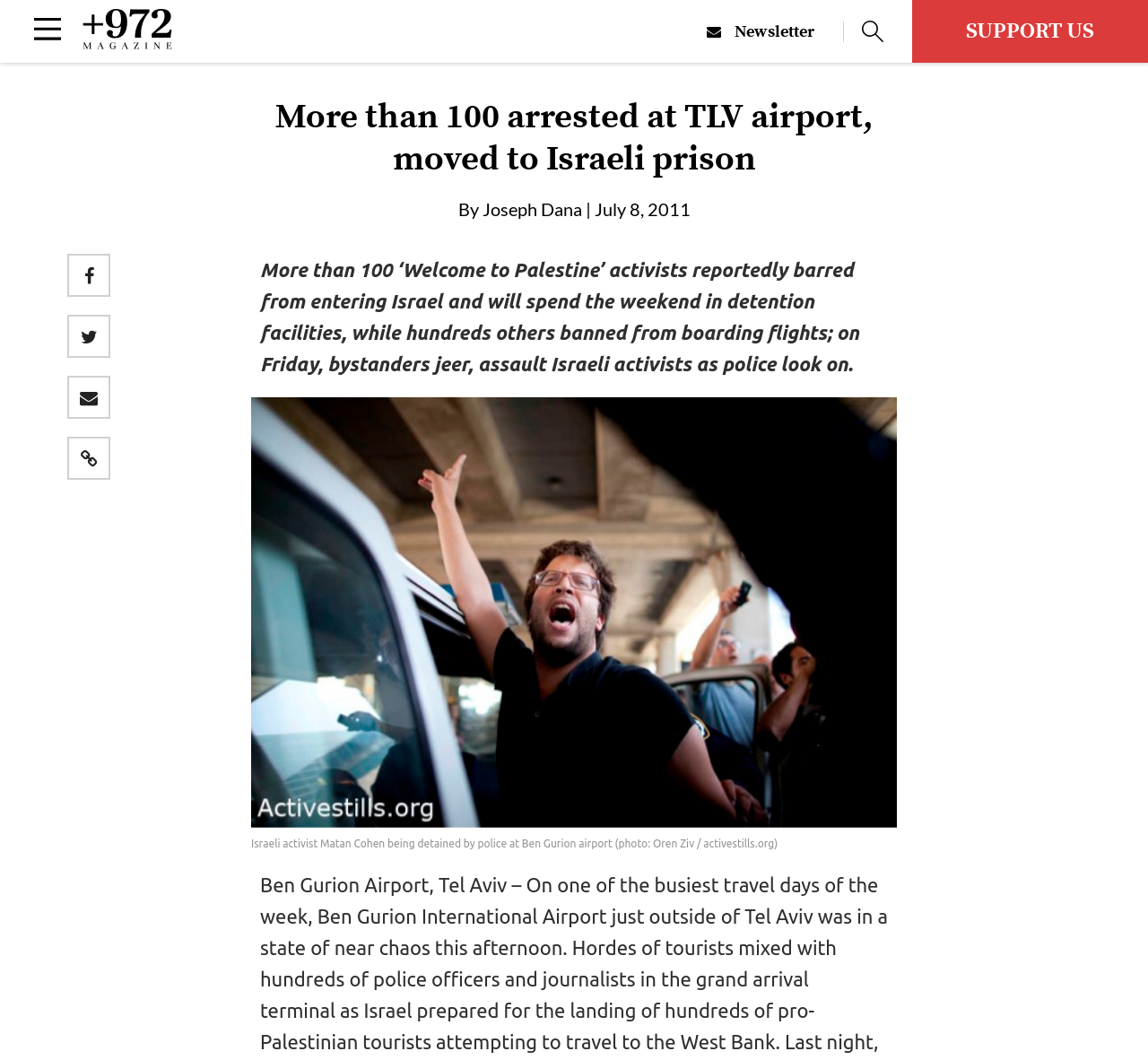Please identify the bounding box coordinates of the element that needs to be clicked to perform the following instruction: "Go to the newsletter page".

[0.616, 0.02, 0.735, 0.039]